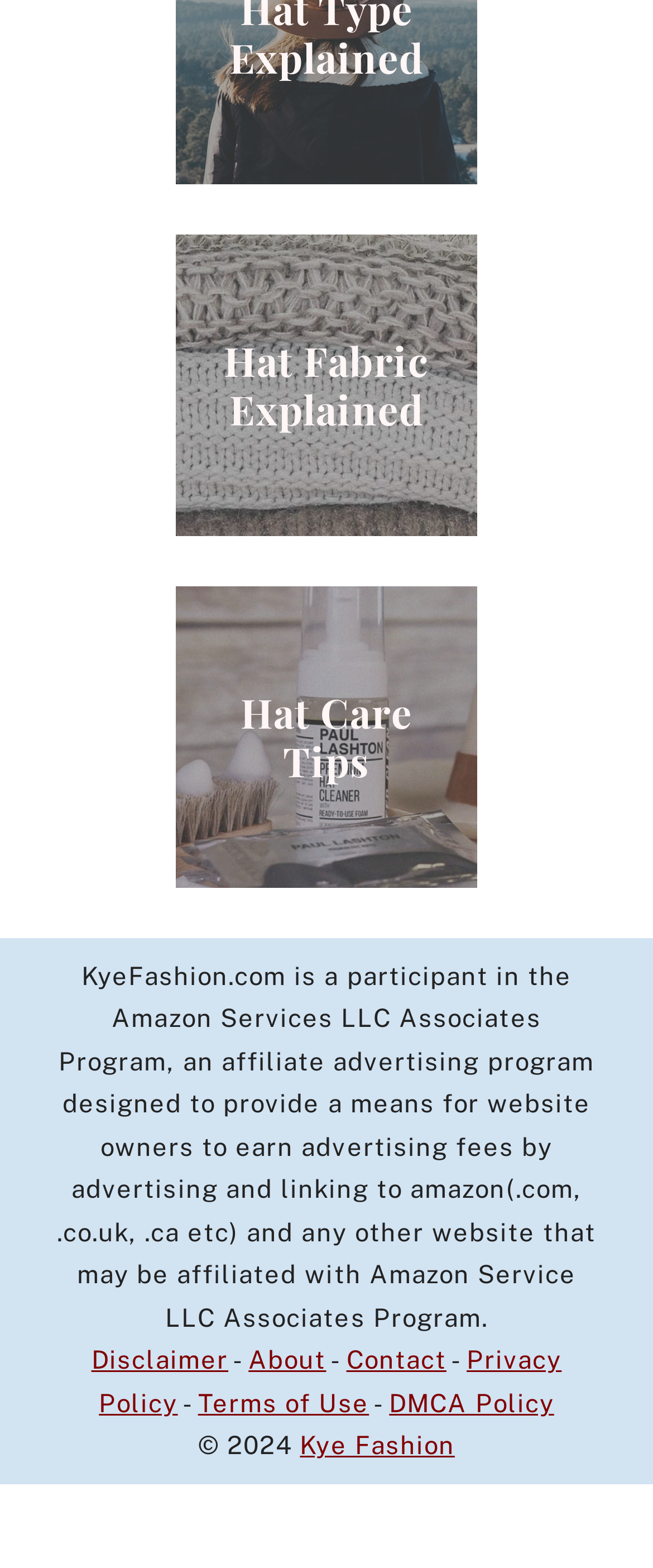Based on the image, provide a detailed and complete answer to the question: 
What affiliate program does the website participate in?

The webpage has a disclaimer stating that 'KyeFashion.com is a participant in the Amazon Services LLC Associates Program, an affiliate advertising program designed to provide a means for website owners to earn advertising fees by advertising and linking to amazon(.com,.co.uk,.ca etc) and any other website that may be affiliated with Amazon Service LLC Associates Program'.